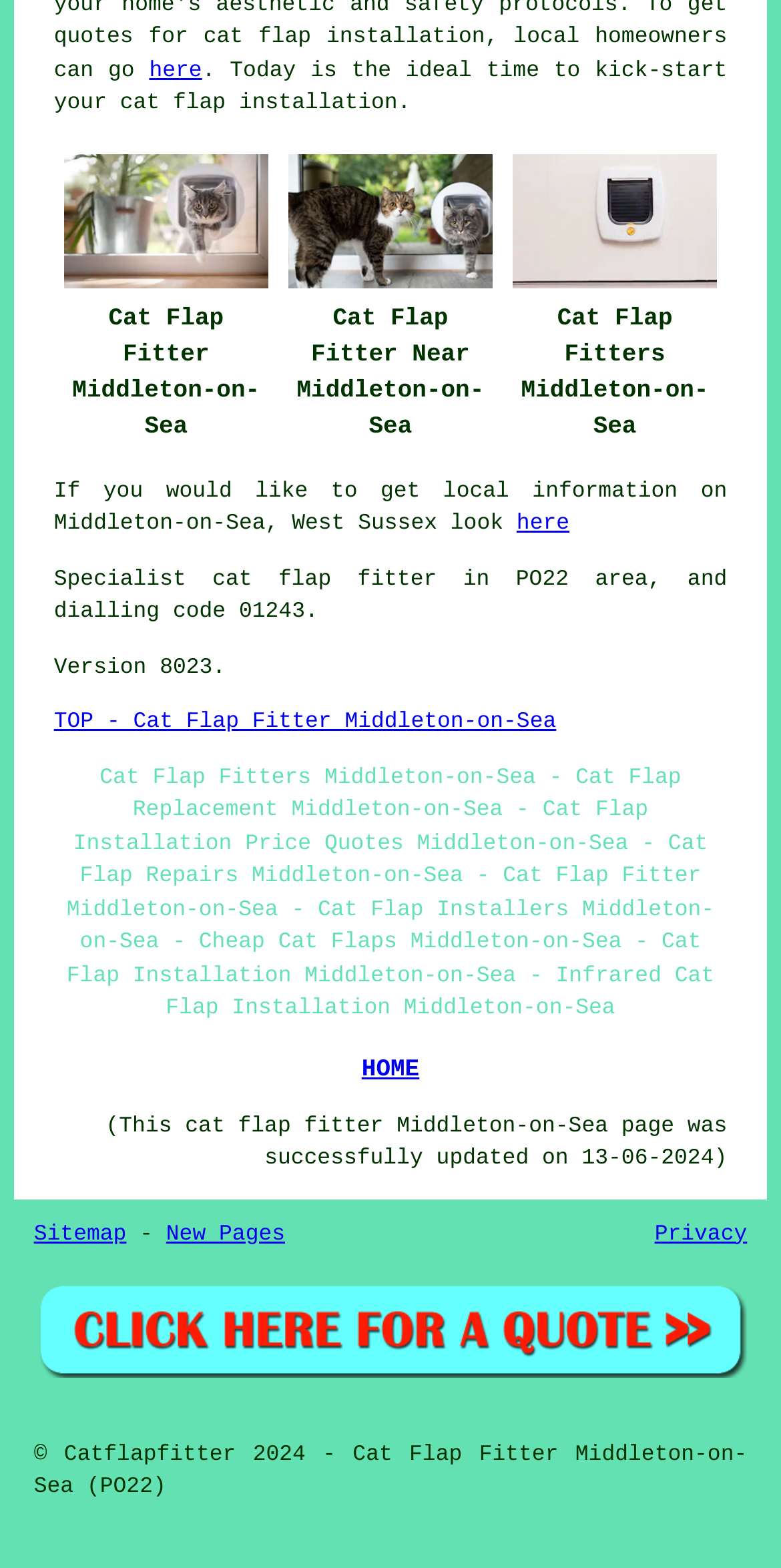Please locate the bounding box coordinates of the element that should be clicked to complete the given instruction: "click on 'cat flap installation'".

[0.26, 0.017, 0.621, 0.032]